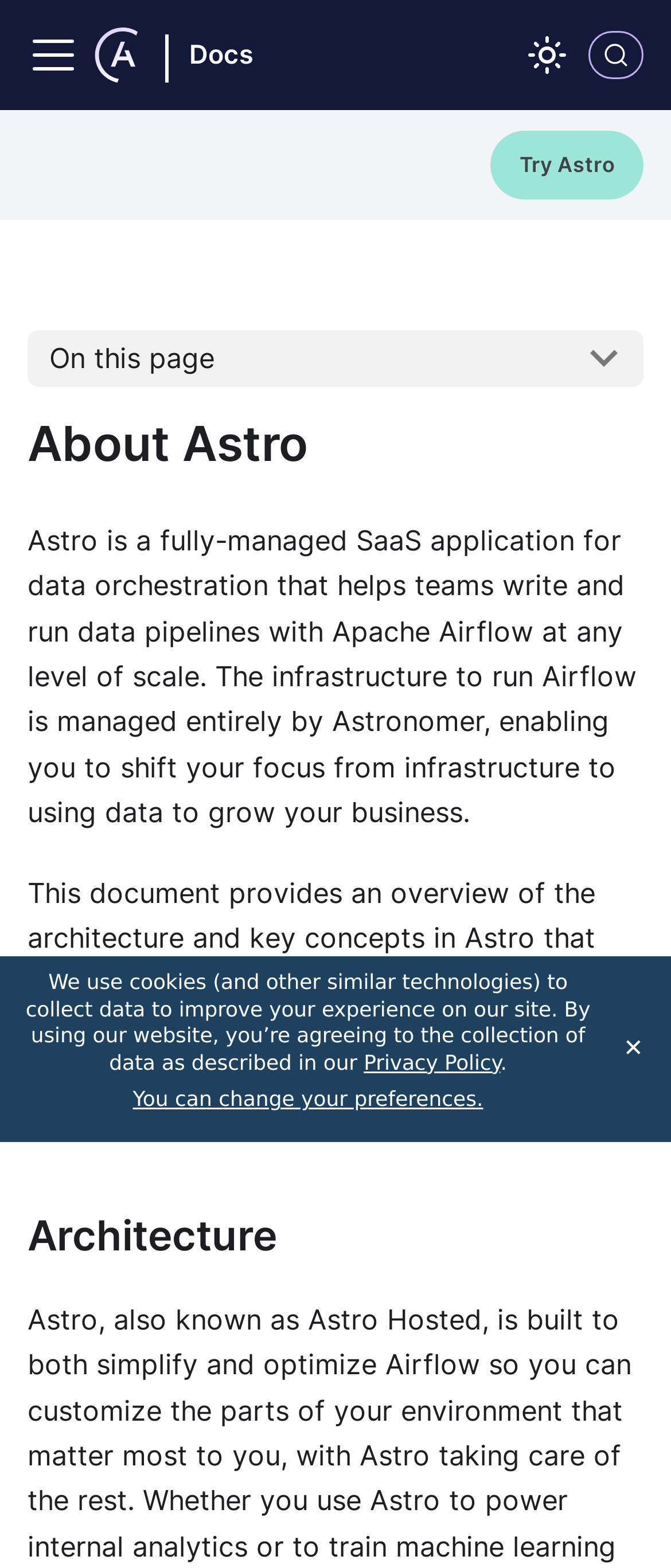Describe the webpage meticulously, covering all significant aspects.

The webpage is about Astro, a fully-managed SaaS application for data orchestration that helps teams write and run data pipelines with Apache Airflow. At the top left, there is a button to toggle the navigation bar, and next to it, there is a link to Astronomer with an accompanying image. On the top right, there are links to "Docs" and "Try Astro", as well as buttons to switch between dark and light mode and to find what you're looking for, each with an accompanying image.

Below the top navigation bar, there is a header section with a heading "About Astro" and a brief description of Astro, explaining its purpose and benefits. This section also contains links to "Astro Features" and "Start a trial".

Further down, there is a section about the architecture of Astro, with a heading "Architecture" and a link to a direct page about it. At the bottom of the page, there is a notice about the use of cookies and a link to the Privacy Policy, as well as a button to change preferences. On the bottom right, there is a button to close a dialog box with a "✕" symbol.